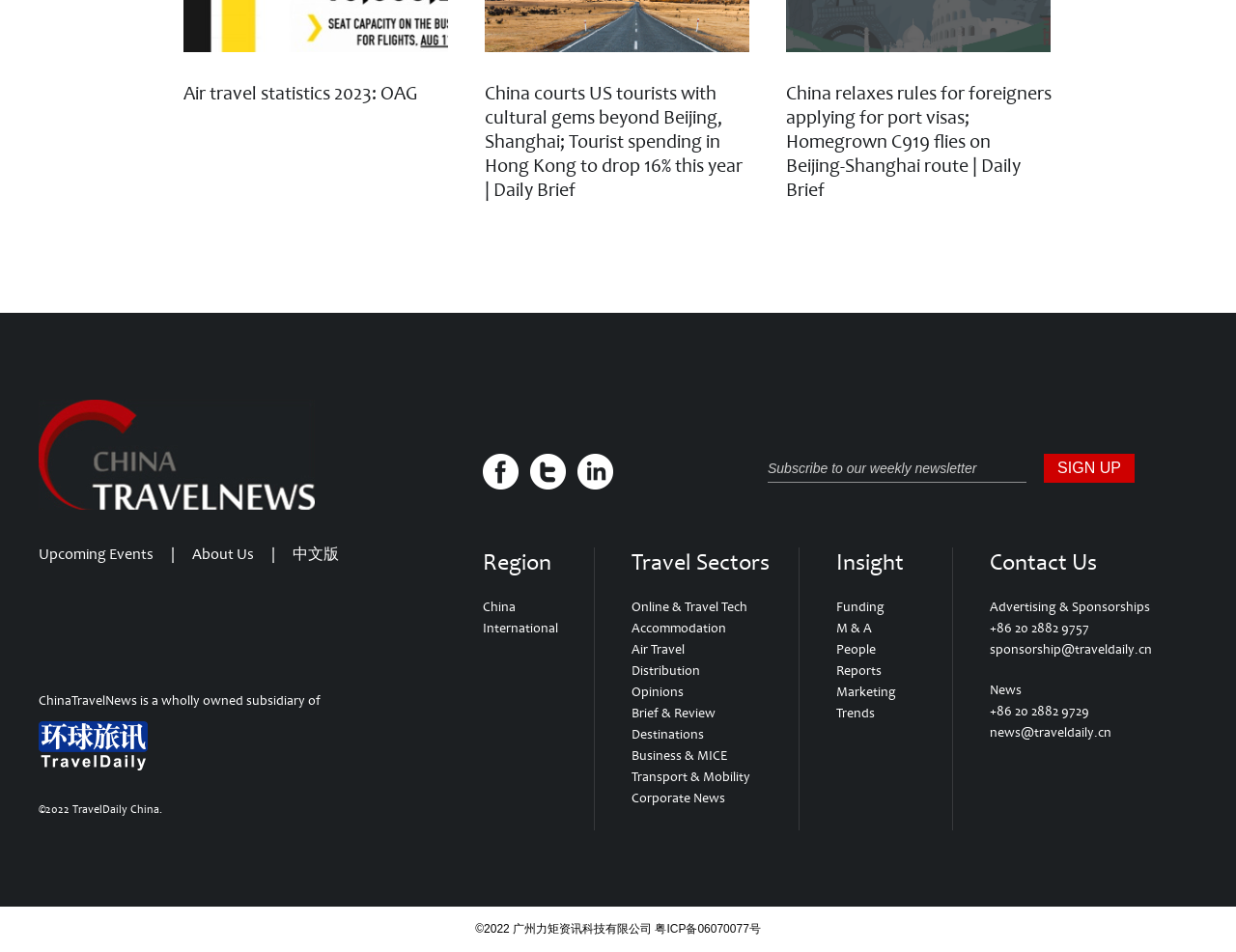Please predict the bounding box coordinates of the element's region where a click is necessary to complete the following instruction: "View upcoming events". The coordinates should be represented by four float numbers between 0 and 1, i.e., [left, top, right, bottom].

[0.031, 0.572, 0.124, 0.592]